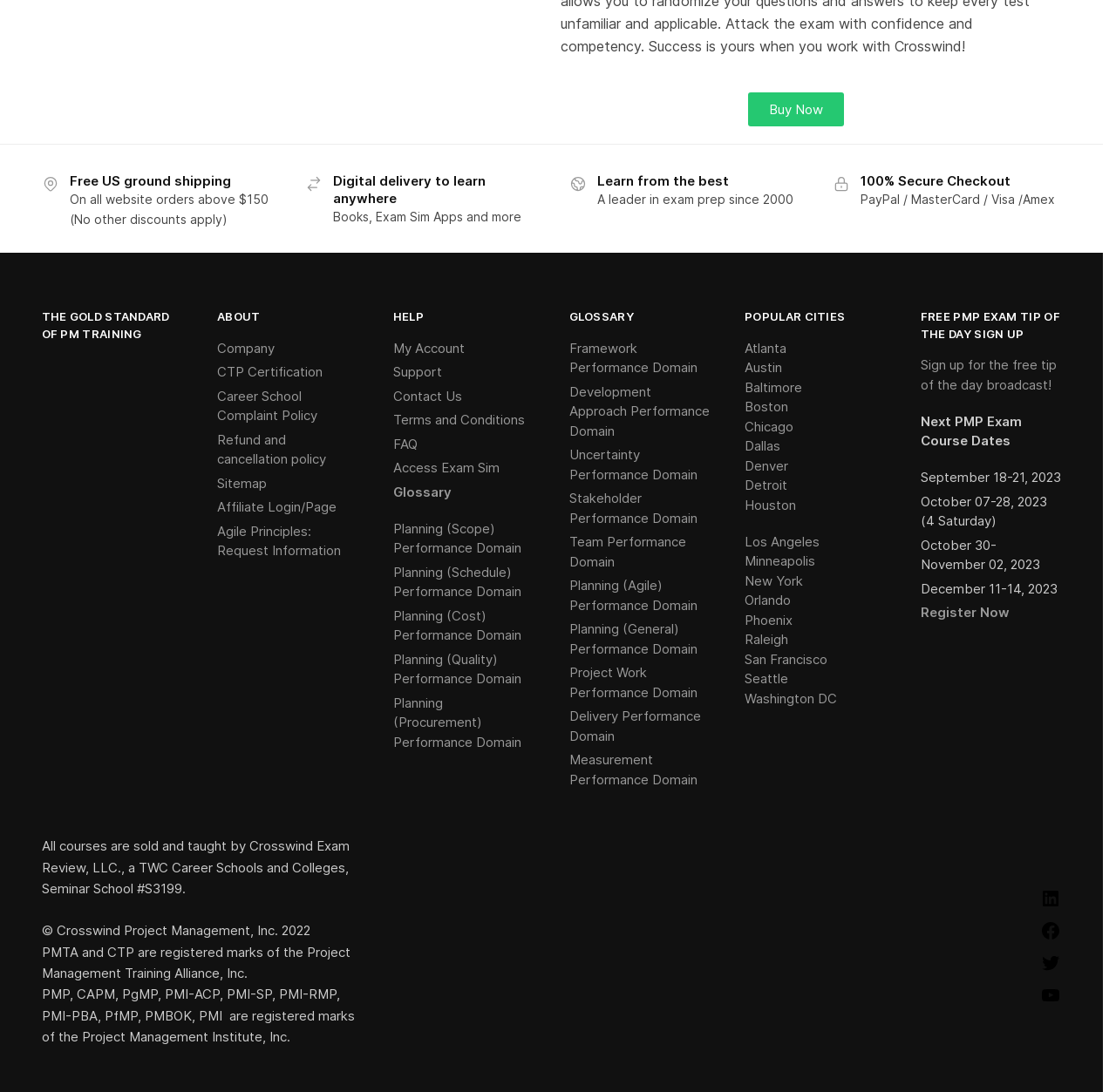Locate the bounding box coordinates of the element you need to click to accomplish the task described by this instruction: "View information about 'Company'".

[0.195, 0.307, 0.246, 0.322]